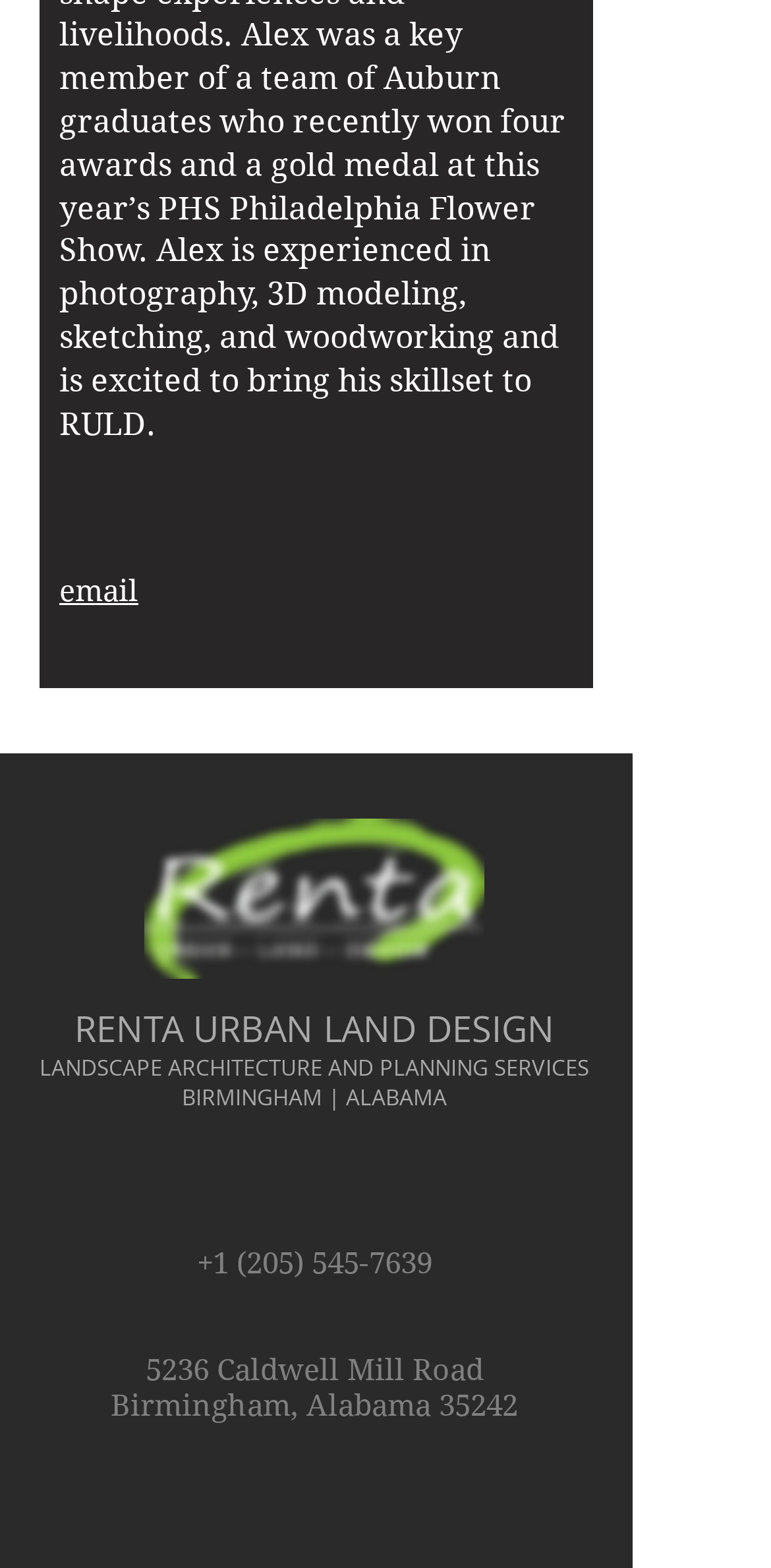Using the element description: "aria-label="Grey Facebook Icon"", determine the bounding box coordinates for the specified UI element. The coordinates should be four float numbers between 0 and 1, [left, top, right, bottom].

[0.305, 0.753, 0.382, 0.791]